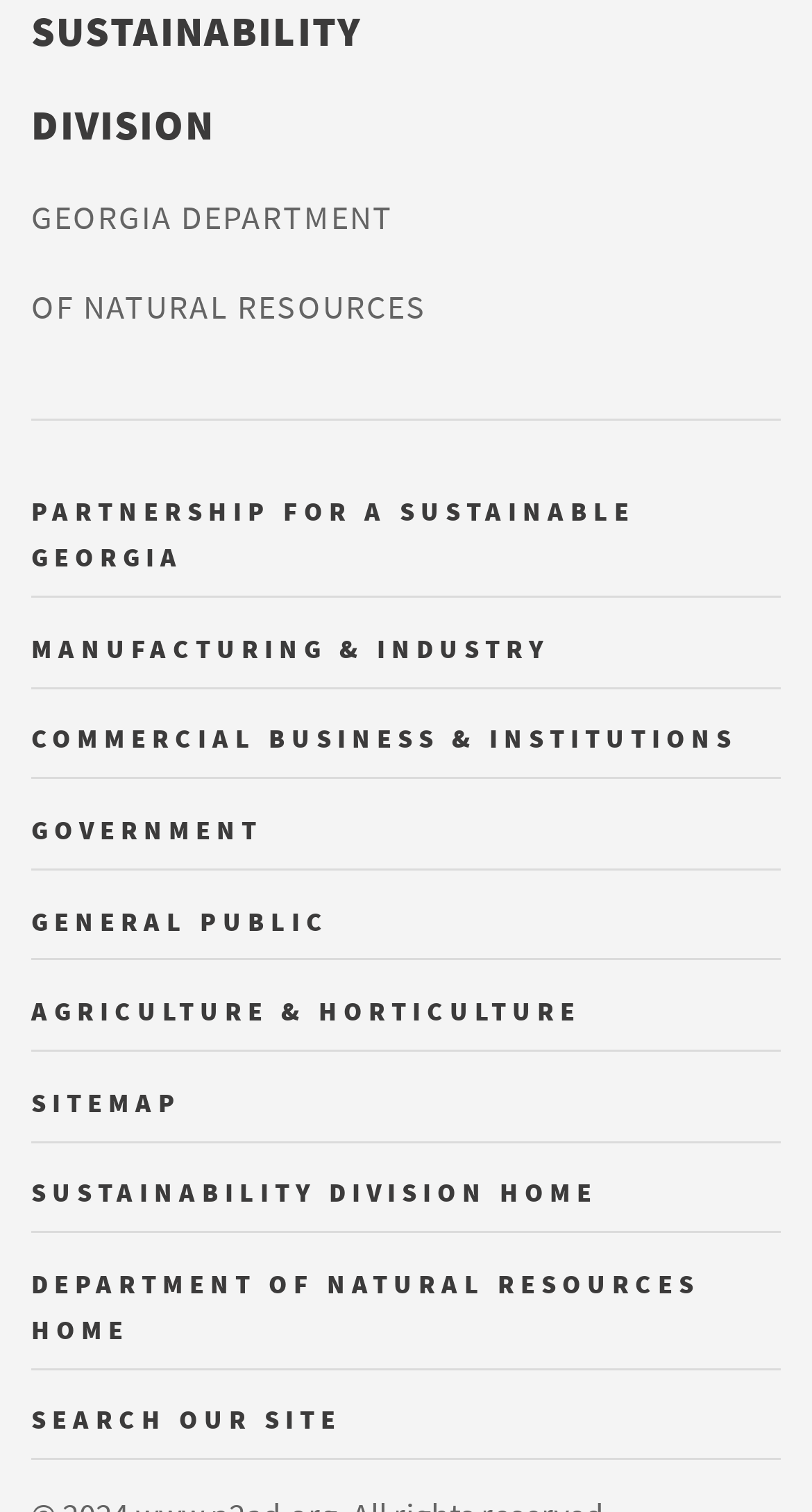Determine the bounding box coordinates of the UI element described below. Use the format (top-left x, top-left y, bottom-right x, bottom-right y) with floating point numbers between 0 and 1: Department of Natural Resources Home

[0.038, 0.837, 0.862, 0.889]